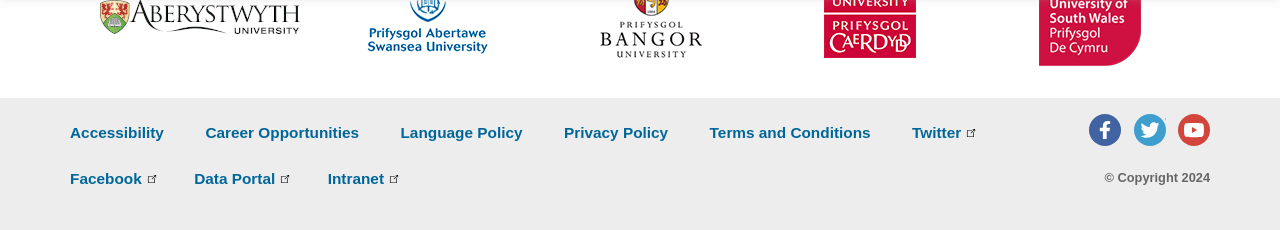Locate the UI element described by Terms and Conditions and provide its bounding box coordinates. Use the format (top-left x, top-left y, bottom-right x, bottom-right y) with all values as floating point numbers between 0 and 1.

[0.554, 0.538, 0.684, 0.612]